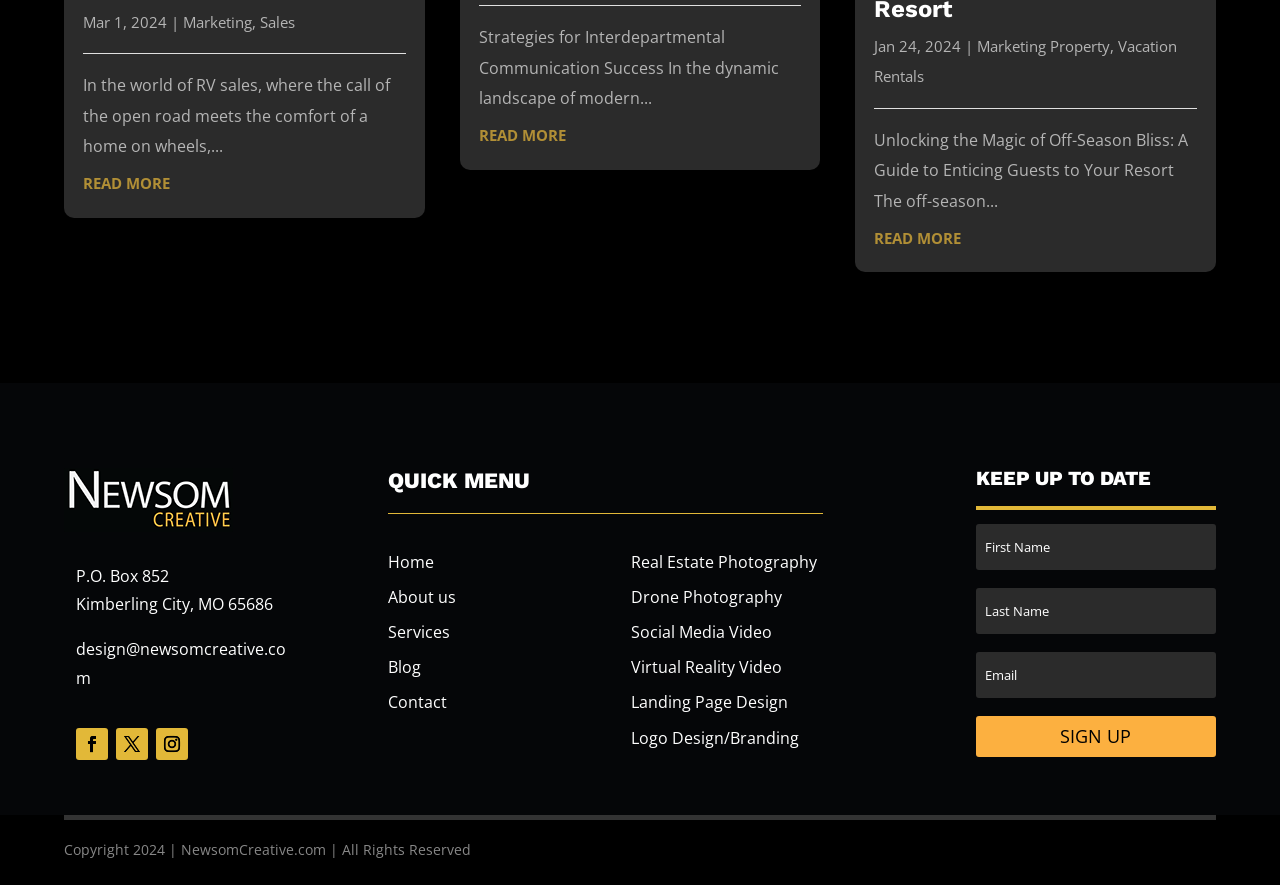Based on the provided description, "read more", find the bounding box of the corresponding UI element in the screenshot.

[0.683, 0.245, 0.935, 0.286]